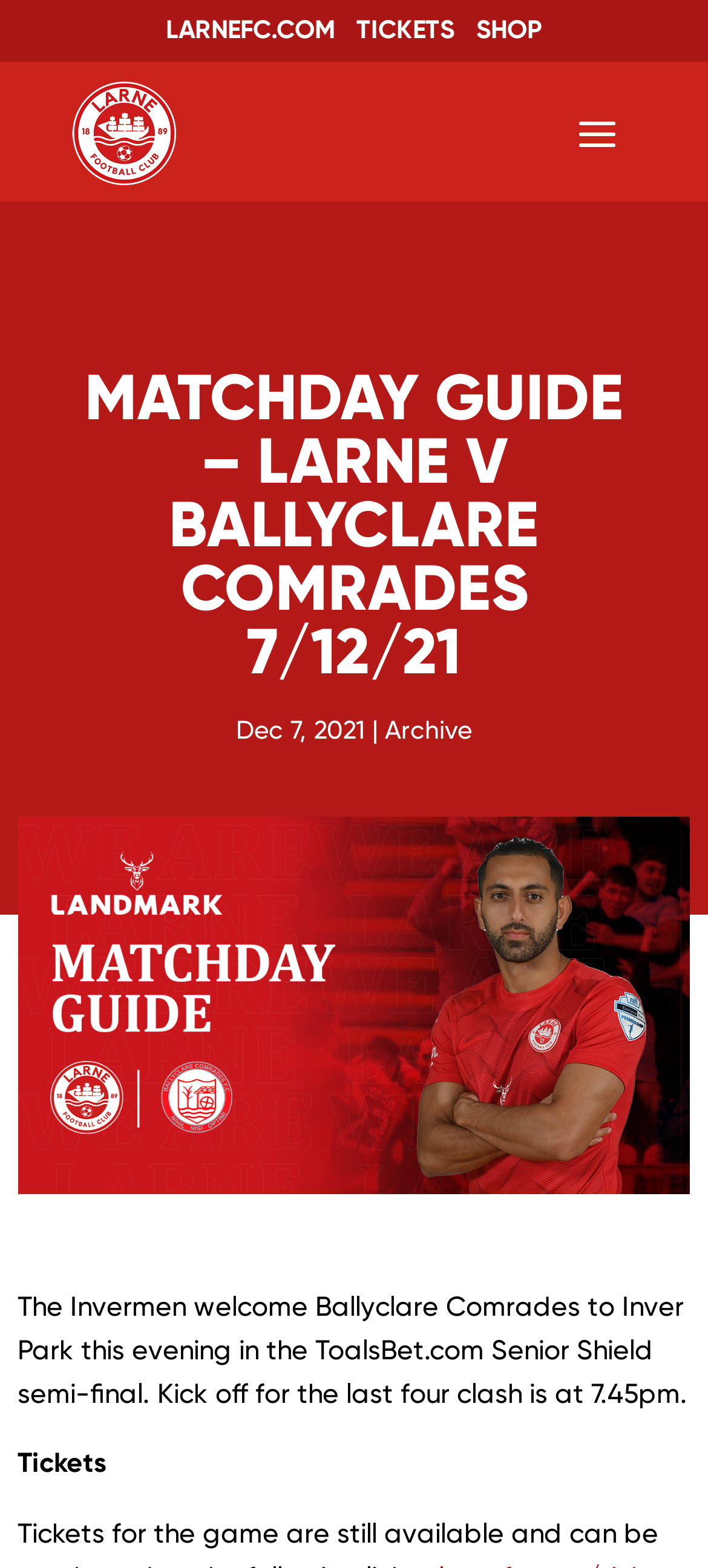Give a comprehensive overview of the webpage, including key elements.

The webpage is about a matchday guide for a football game between Larne and Ballyclare Comrades on December 7, 2021. At the top of the page, there are four links: "LARNEFC.COM", "TICKETS", and "SHOP", which are positioned horizontally next to each other. 

Below these links, there is a large heading that reads "MATCHDAY GUIDE – LARNE V BALLYCLARE COMRADES 7/12/21", which spans almost the entire width of the page. 

To the right of the heading, there are three pieces of text: "Dec 7, 2021", a vertical bar "|", and a link to "Archive". 

On the left side of the page, there is a large image that takes up most of the vertical space. 

To the right of the image, there is a block of text that summarizes the match, stating that Larne is welcoming Ballyclare Comrades to Inver Park for the ToalsBet.com Senior Shield semi-final, with a kick-off time of 7:45 pm. 

Below this text, there is a smaller text that reads "Tickets".